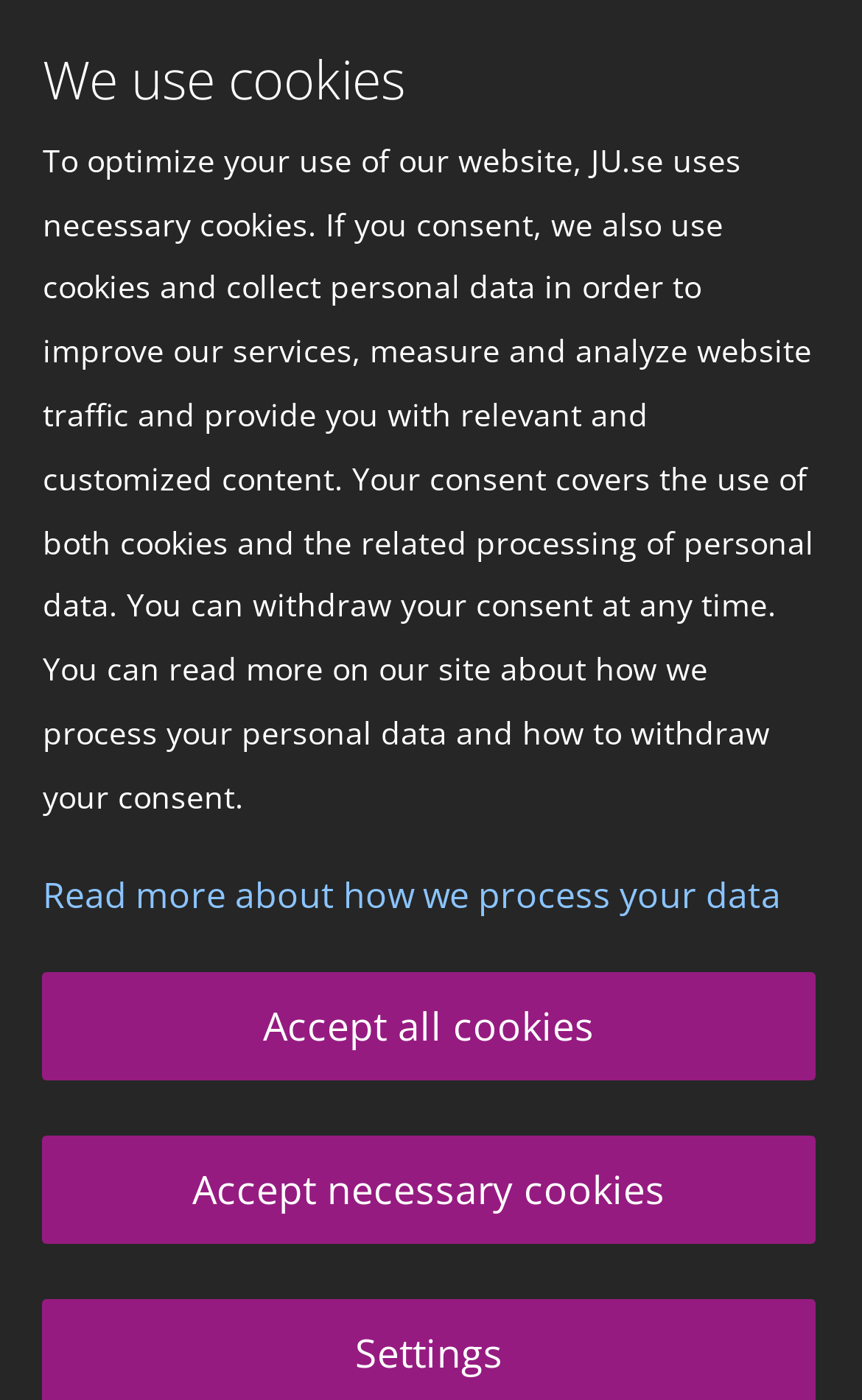What is the purpose of the cookies used by the website? Using the information from the screenshot, answer with a single word or phrase.

To improve services and measure website traffic